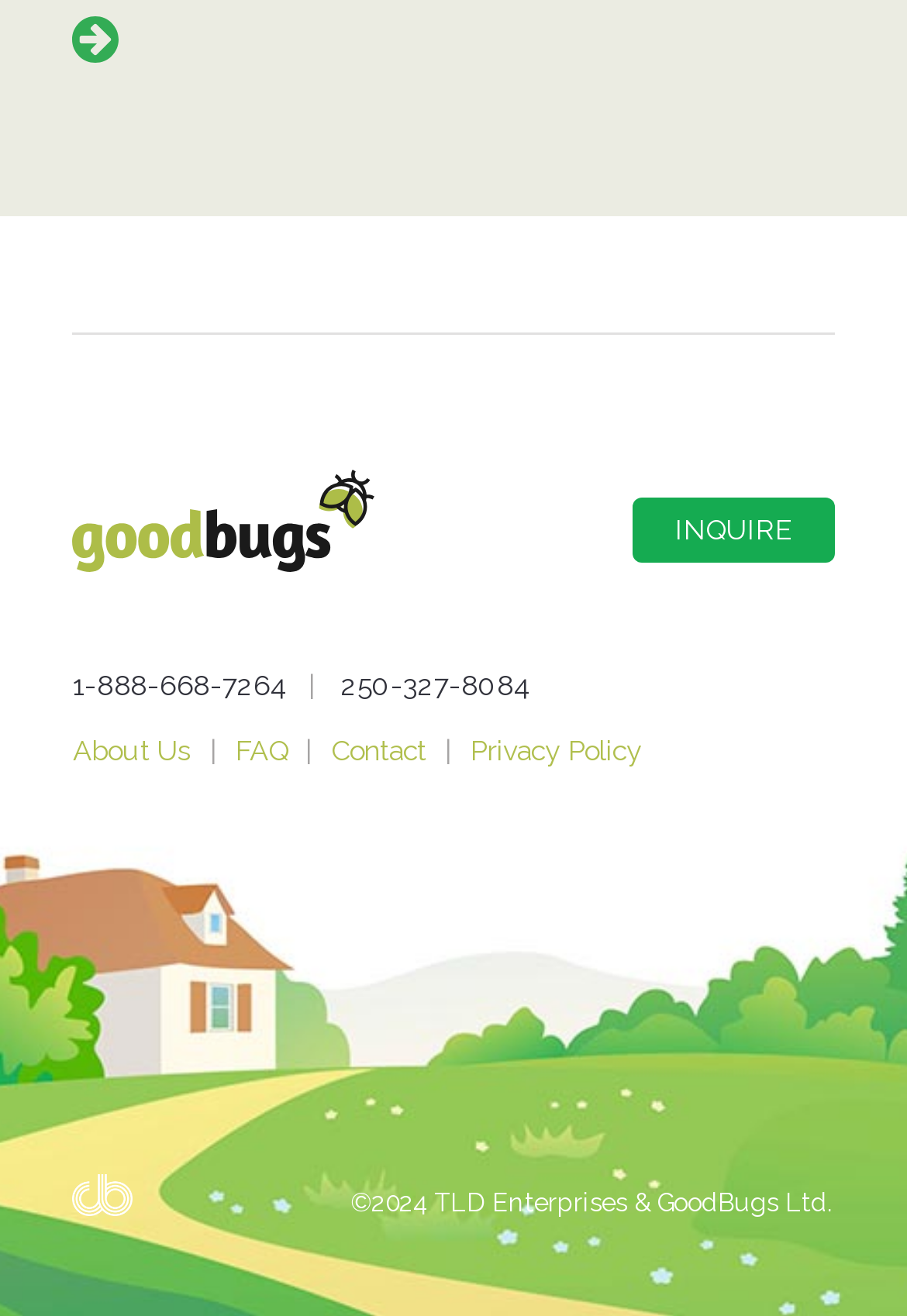Give the bounding box coordinates for the element described as: "title="Developed by CBOTT"".

[0.08, 0.892, 0.147, 0.922]